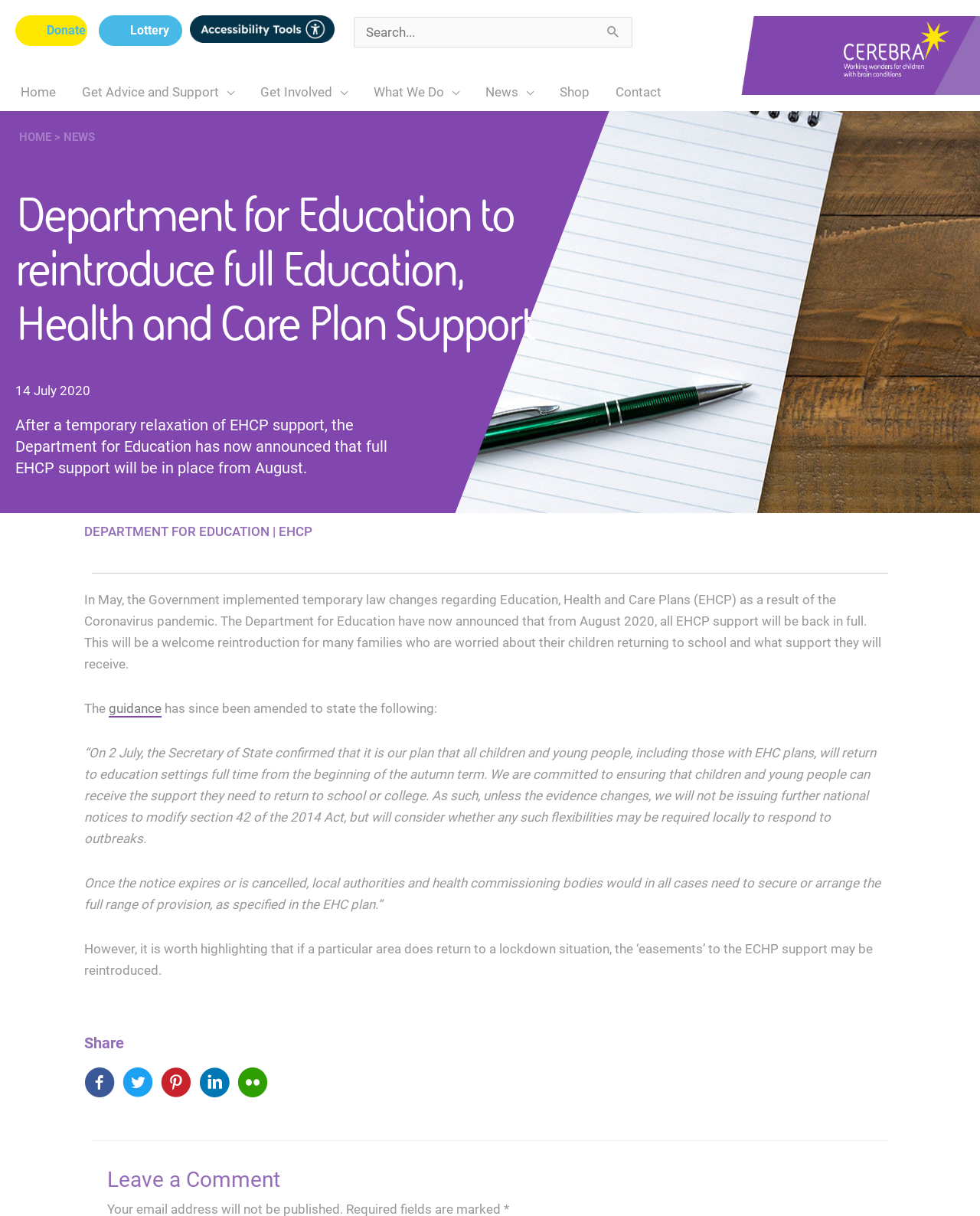Predict the bounding box coordinates of the UI element that matches this description: "Department for Education". The coordinates should be in the format [left, top, right, bottom] with each value between 0 and 1.

[0.086, 0.431, 0.275, 0.443]